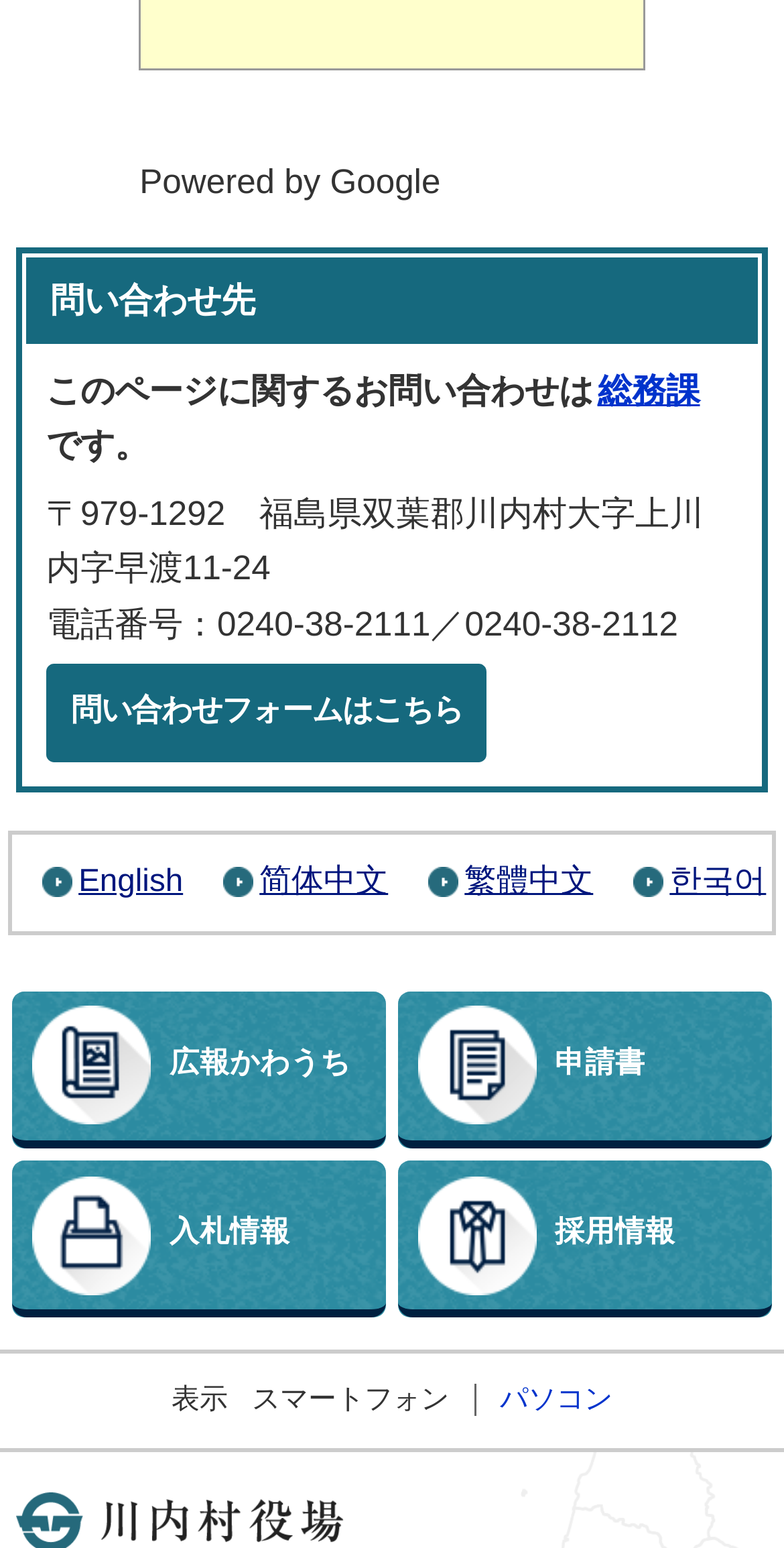Can you show the bounding box coordinates of the region to click on to complete the task described in the instruction: "Read the interview"?

None